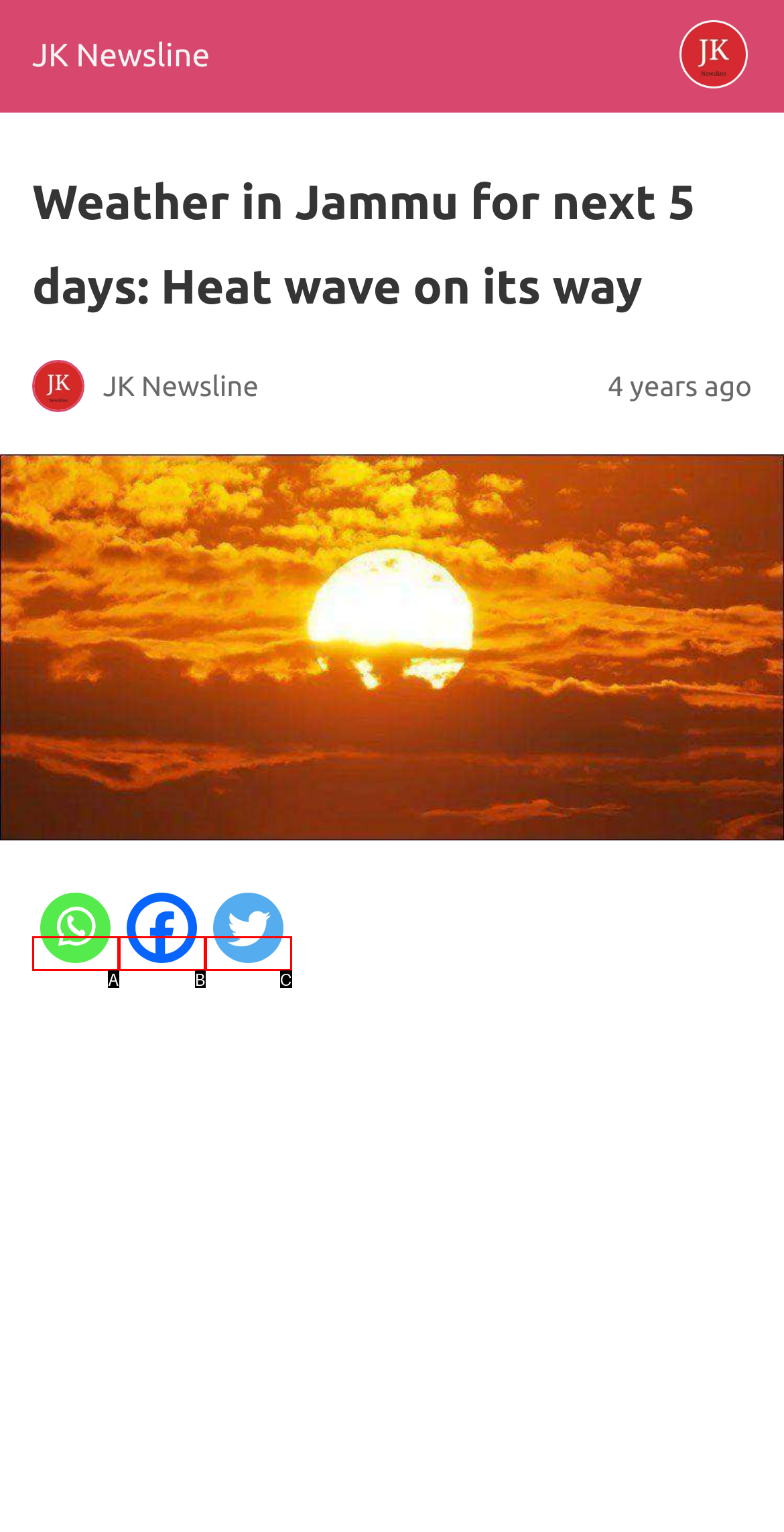Determine which option fits the element description: title="Whatsapp"
Answer with the option’s letter directly.

A